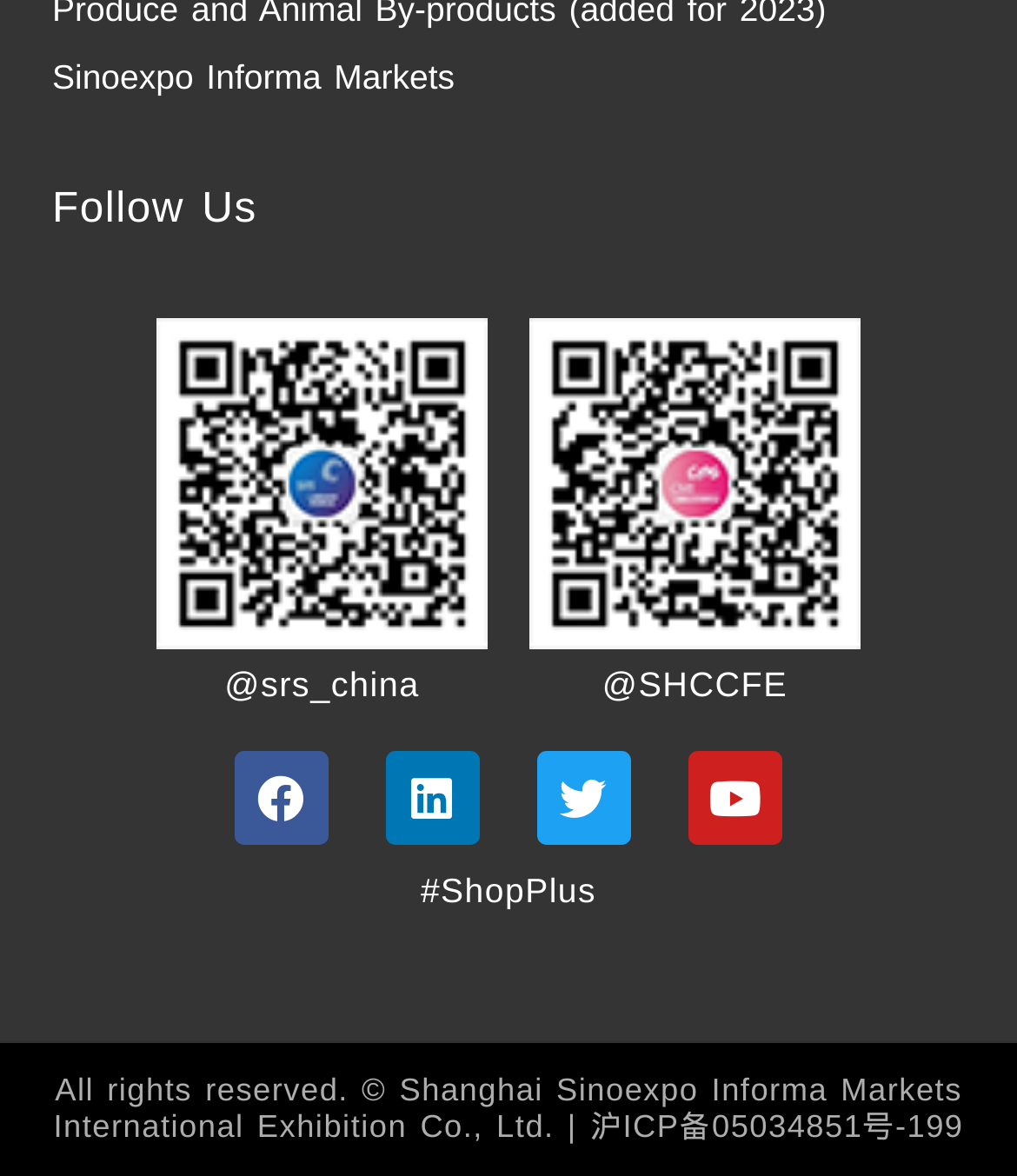Please use the details from the image to answer the following question comprehensively:
What is the company name?

The company name can be found in the top-left corner of the webpage, where it is written as a link 'Sinoexpo Informa Markets'.